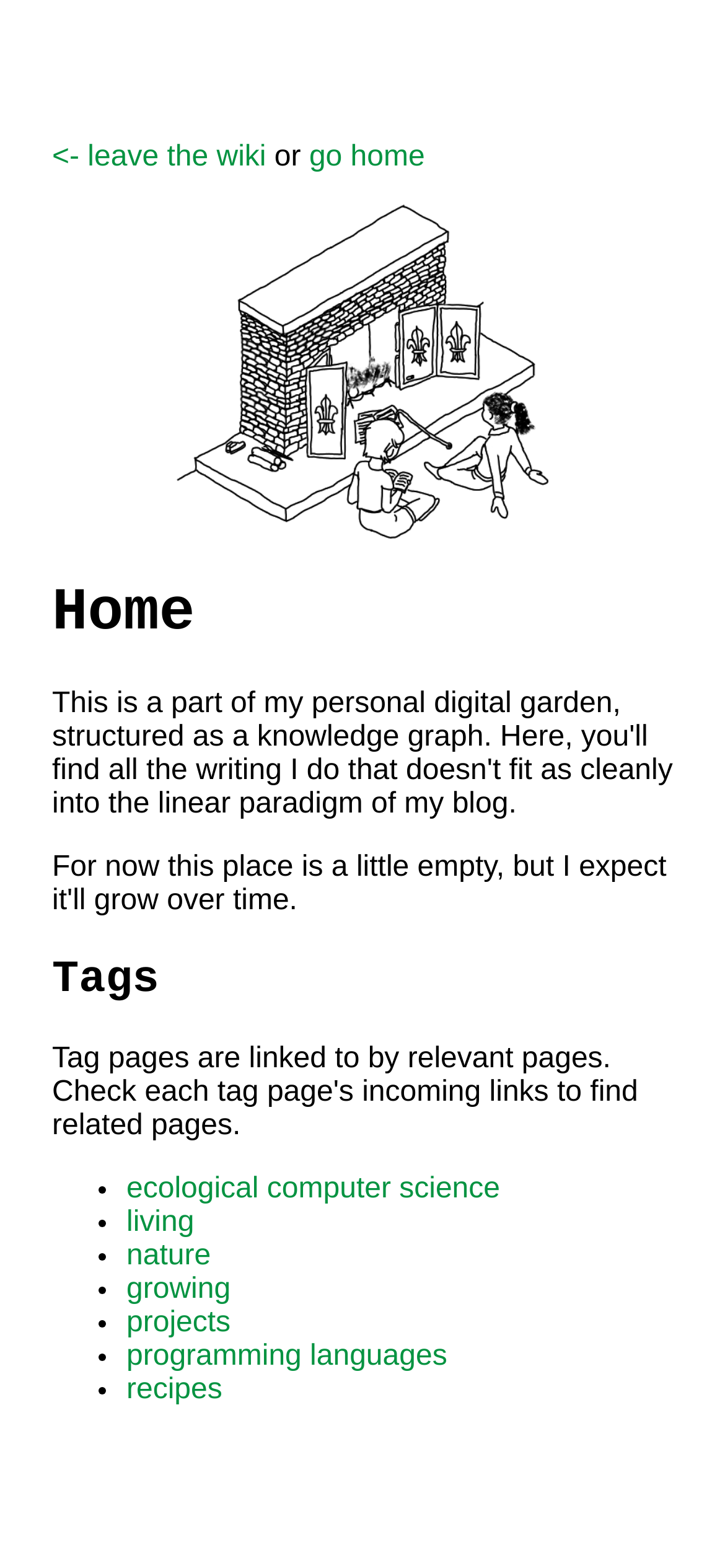Identify the bounding box coordinates of the region that needs to be clicked to carry out this instruction: "explore projects". Provide these coordinates as four float numbers ranging from 0 to 1, i.e., [left, top, right, bottom].

[0.174, 0.833, 0.318, 0.853]